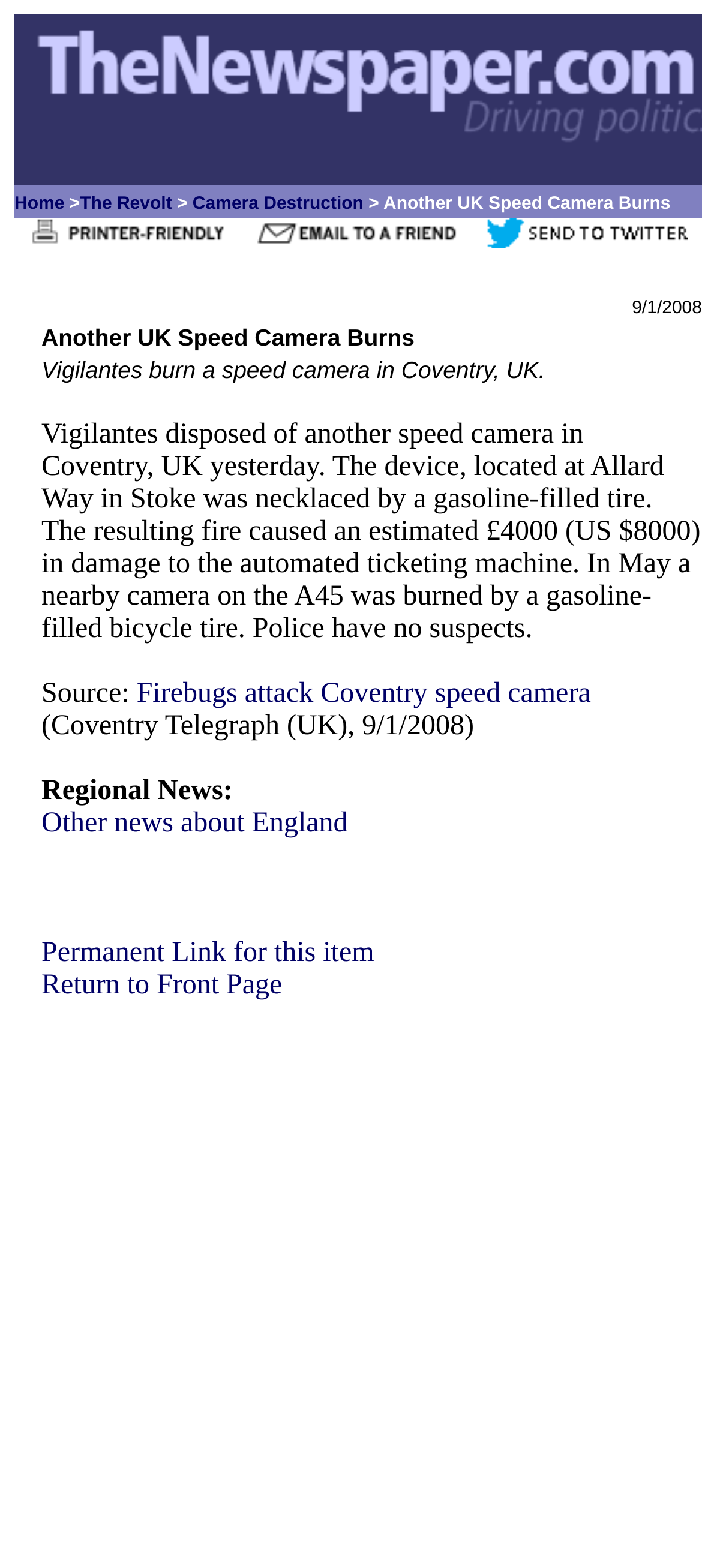Given the element description Camera Destruction, identify the bounding box coordinates for the UI element on the webpage screenshot. The format should be (top-left x, top-left y, bottom-right x, bottom-right y), with values between 0 and 1.

[0.274, 0.124, 0.518, 0.137]